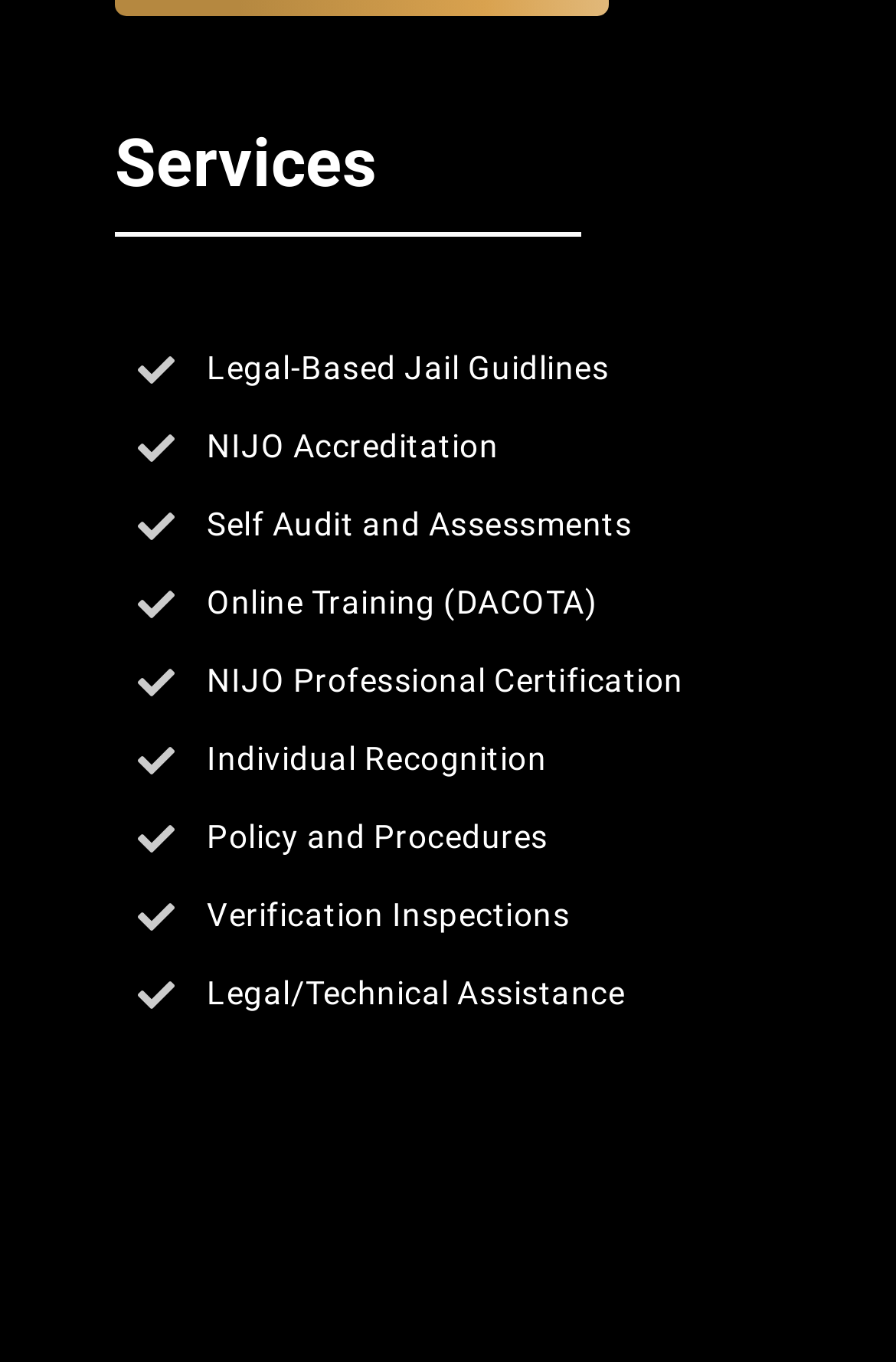Locate the bounding box coordinates of the area where you should click to accomplish the instruction: "Explore NIJO Accreditation".

[0.154, 0.307, 0.846, 0.35]